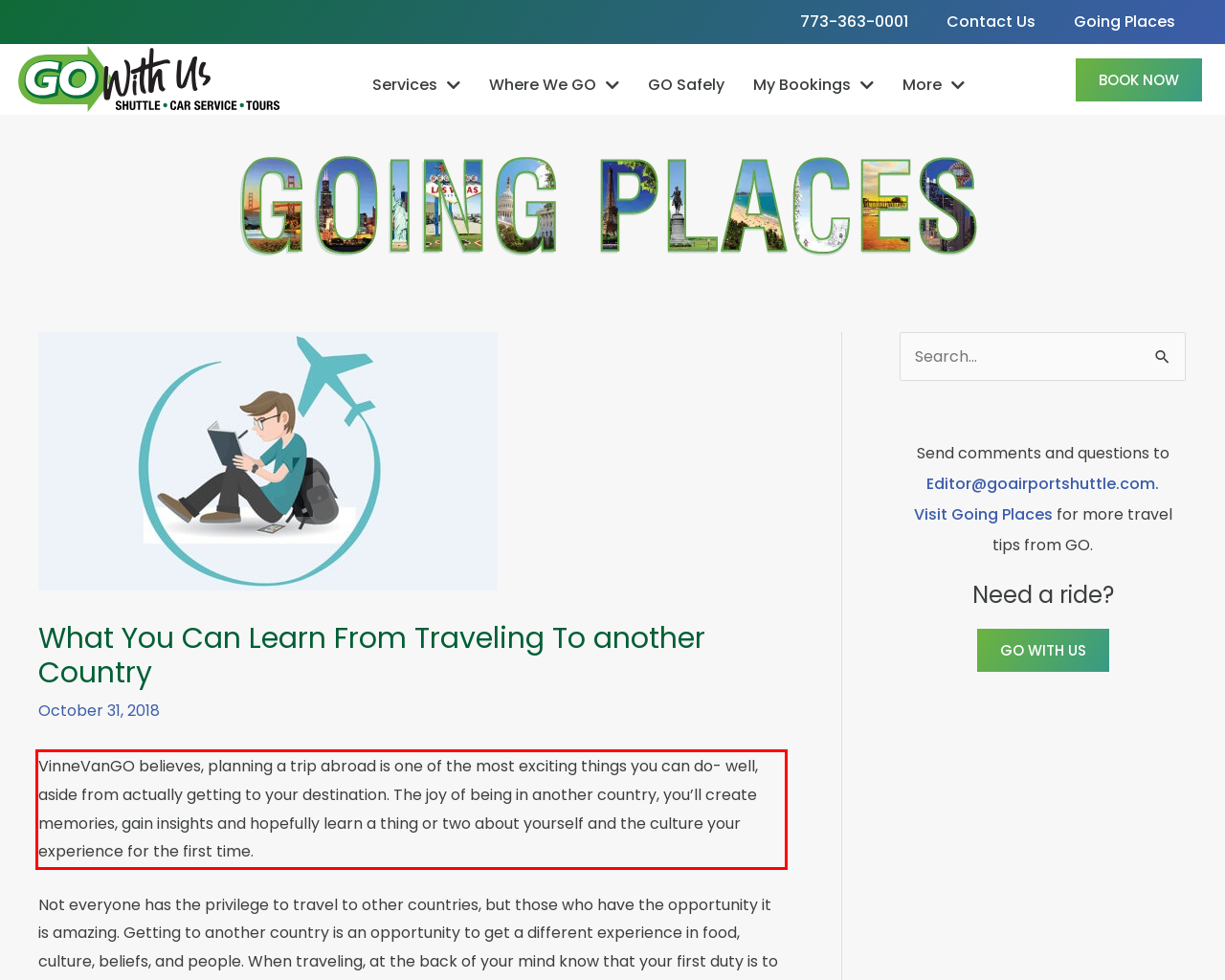You have a webpage screenshot with a red rectangle surrounding a UI element. Extract the text content from within this red bounding box.

VinneVanGO believes, planning a trip abroad is one of the most exciting things you can do- well, aside from actually getting to your destination. The joy of being in another country, you’ll create memories, gain insights and hopefully learn a thing or two about yourself and the culture your experience for the first time.